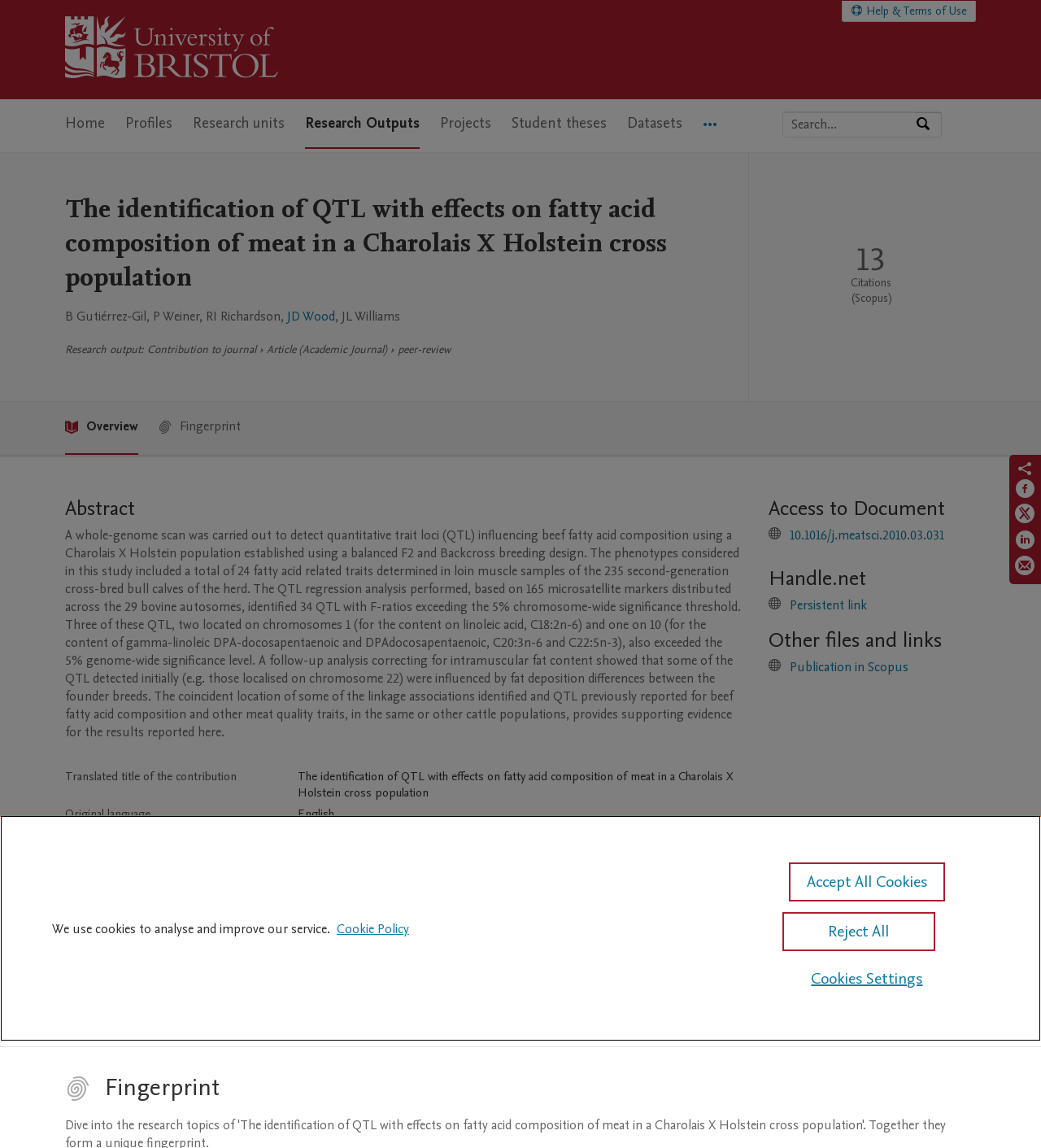How many authors are listed for this research output?
Based on the image content, provide your answer in one word or a short phrase.

5